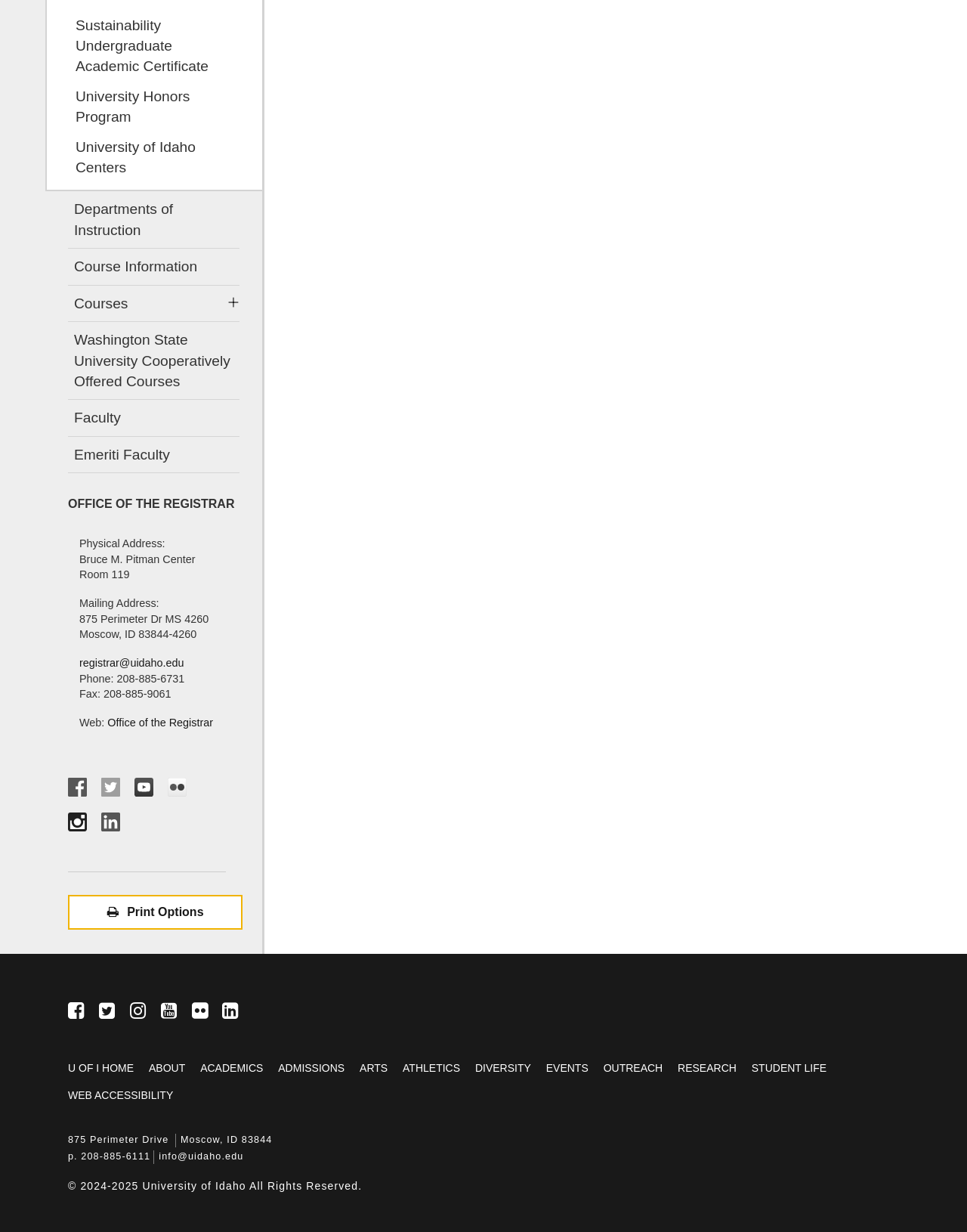What is the mailing address of the office?
Using the information from the image, give a concise answer in one word or a short phrase.

875 Perimeter Dr MS 4260